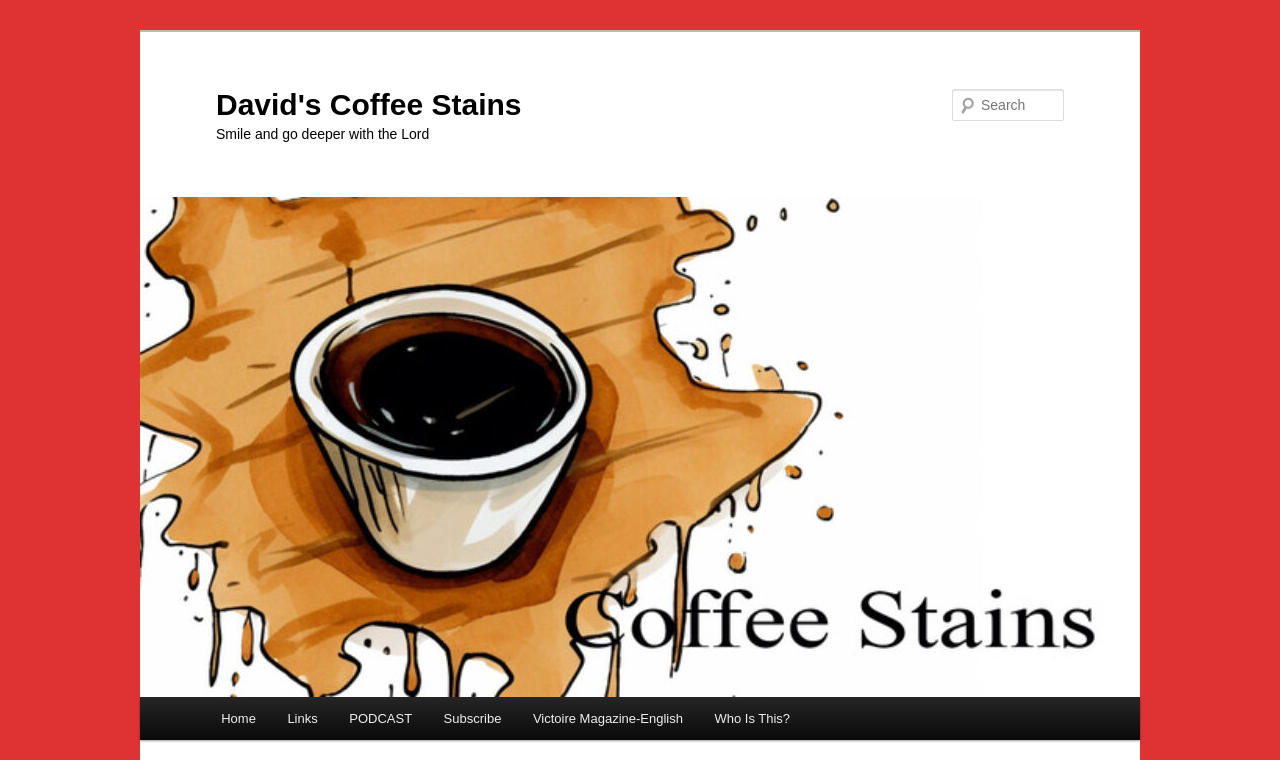Using details from the image, please answer the following question comprehensively:
What is the text of the second heading element?

The second heading element has the text 'Smile and go deeper with the Lord', which is likely a subtitle or a tagline of the website.